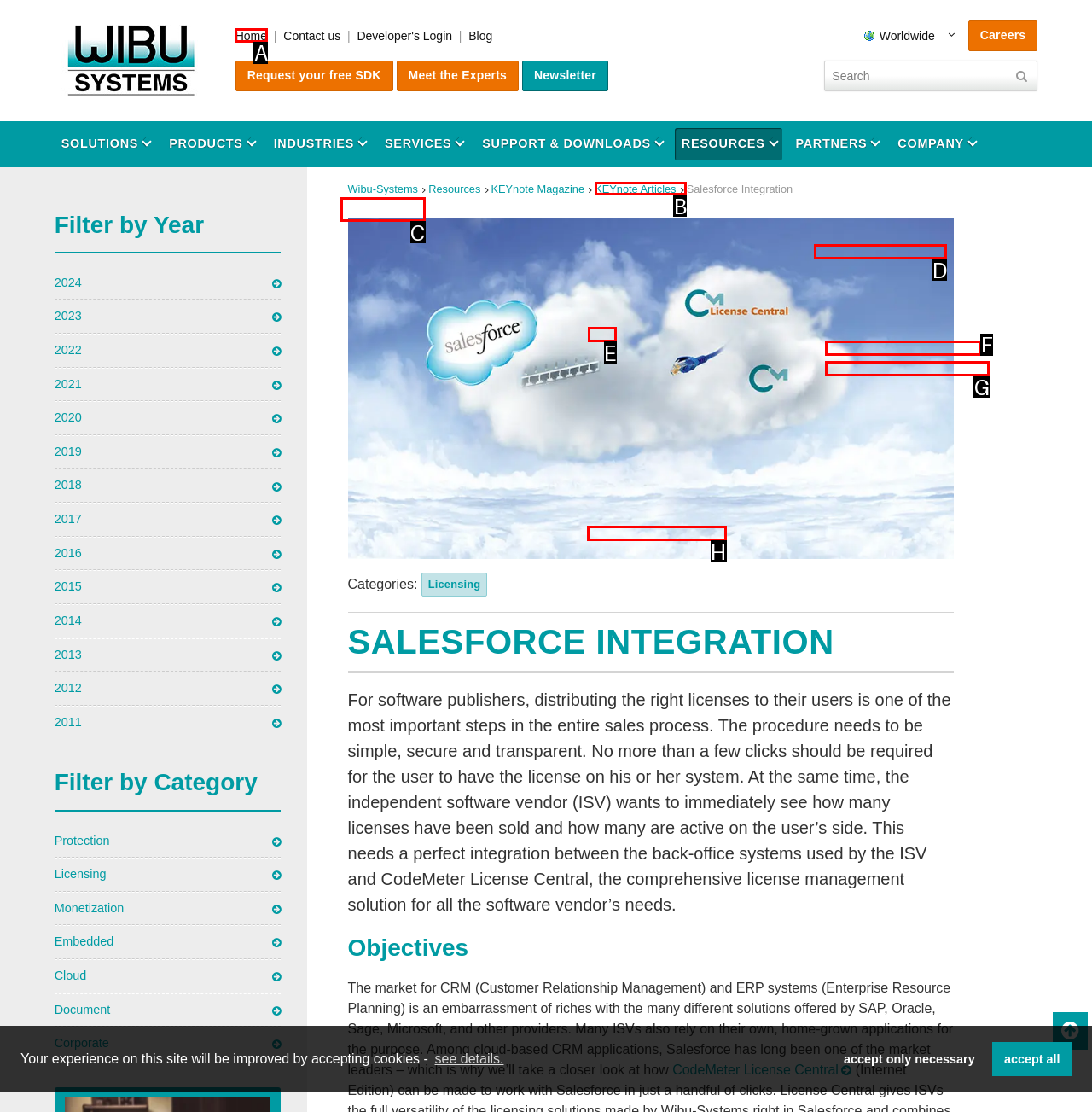Indicate the letter of the UI element that should be clicked to accomplish the task: Go to the Home page. Answer with the letter only.

A